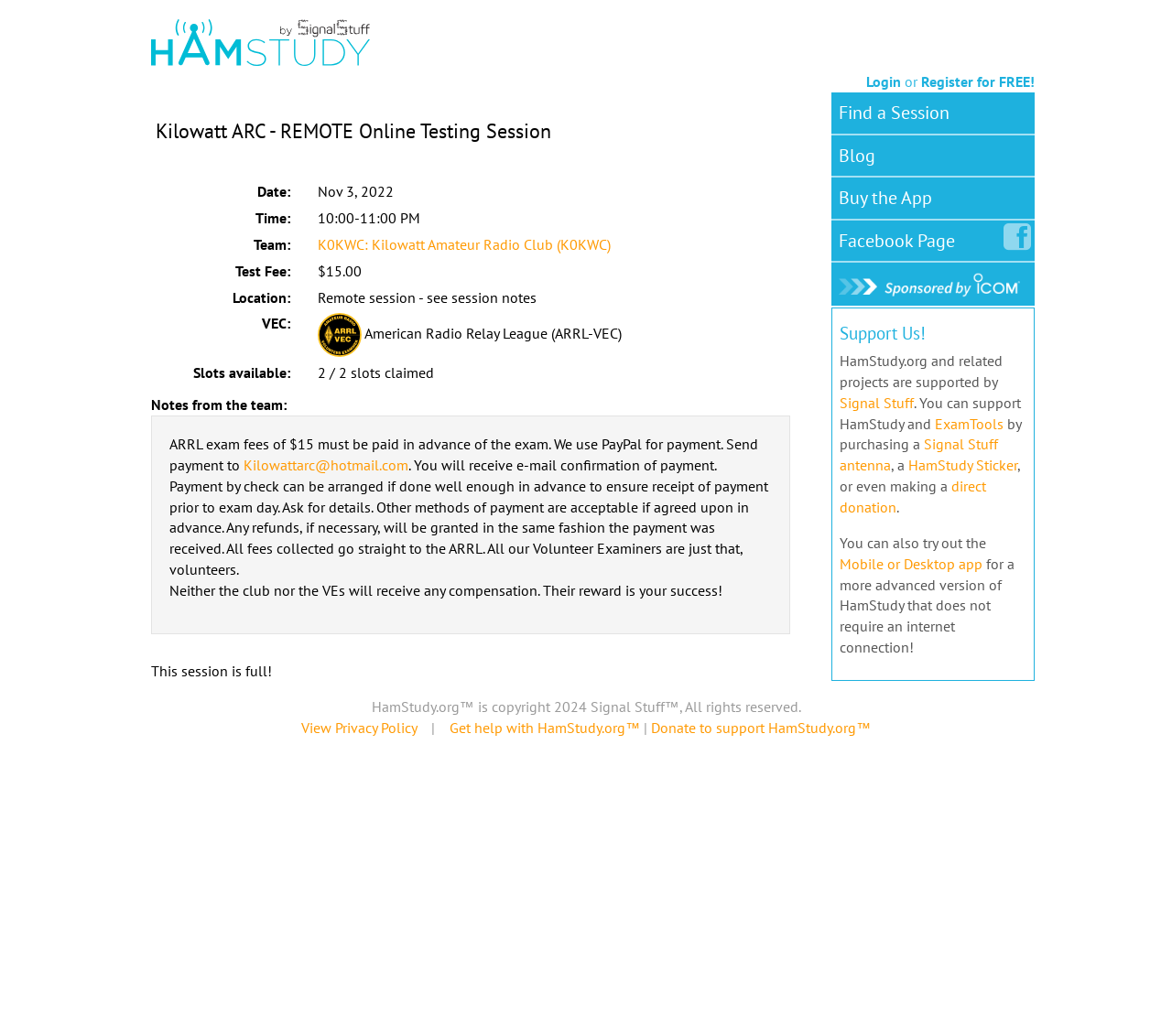Please identify the bounding box coordinates of the element I need to click to follow this instruction: "Go to the CONTACT page".

None